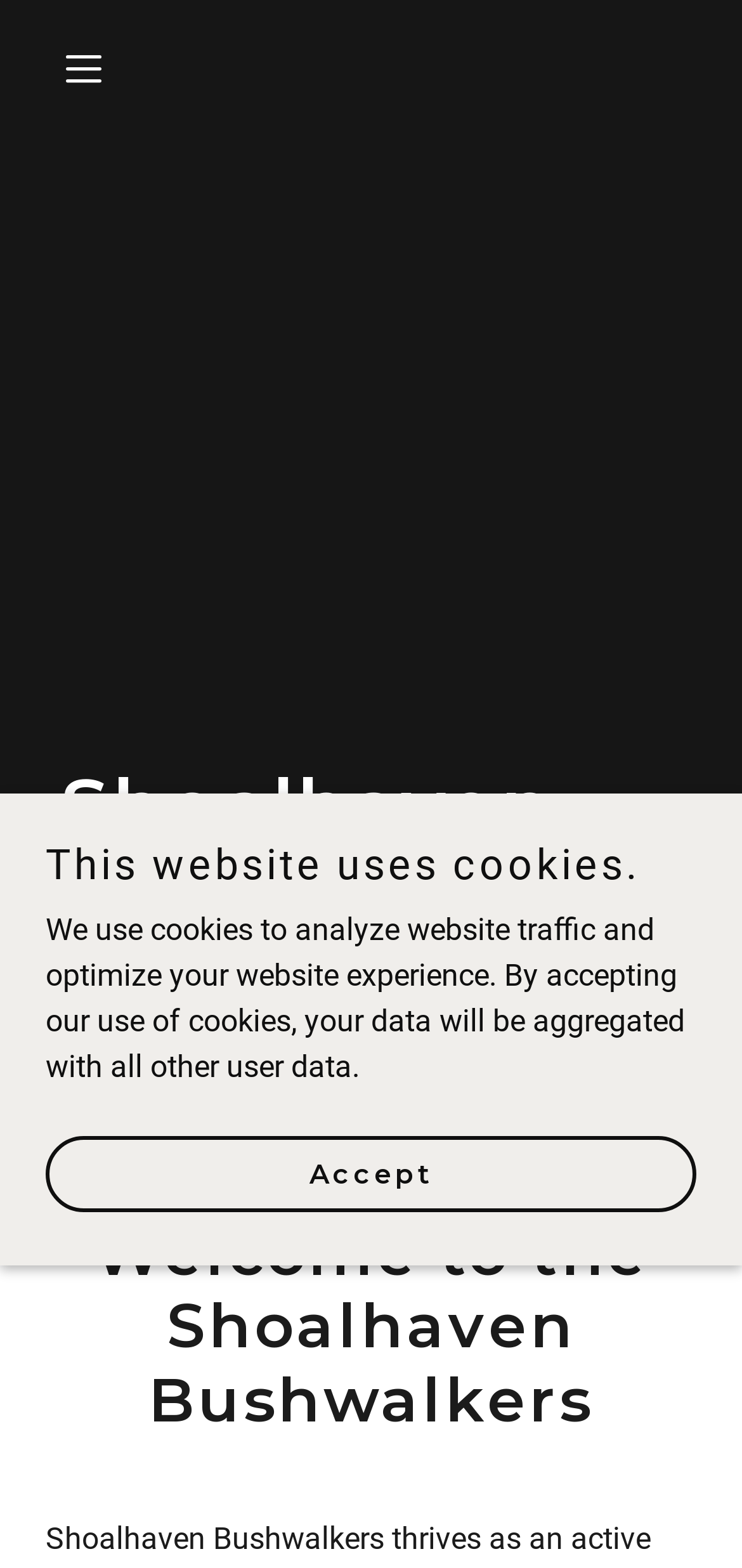Respond to the question with just a single word or phrase: 
What is the text on the button at the top left corner?

Hamburger Site Navigation Icon